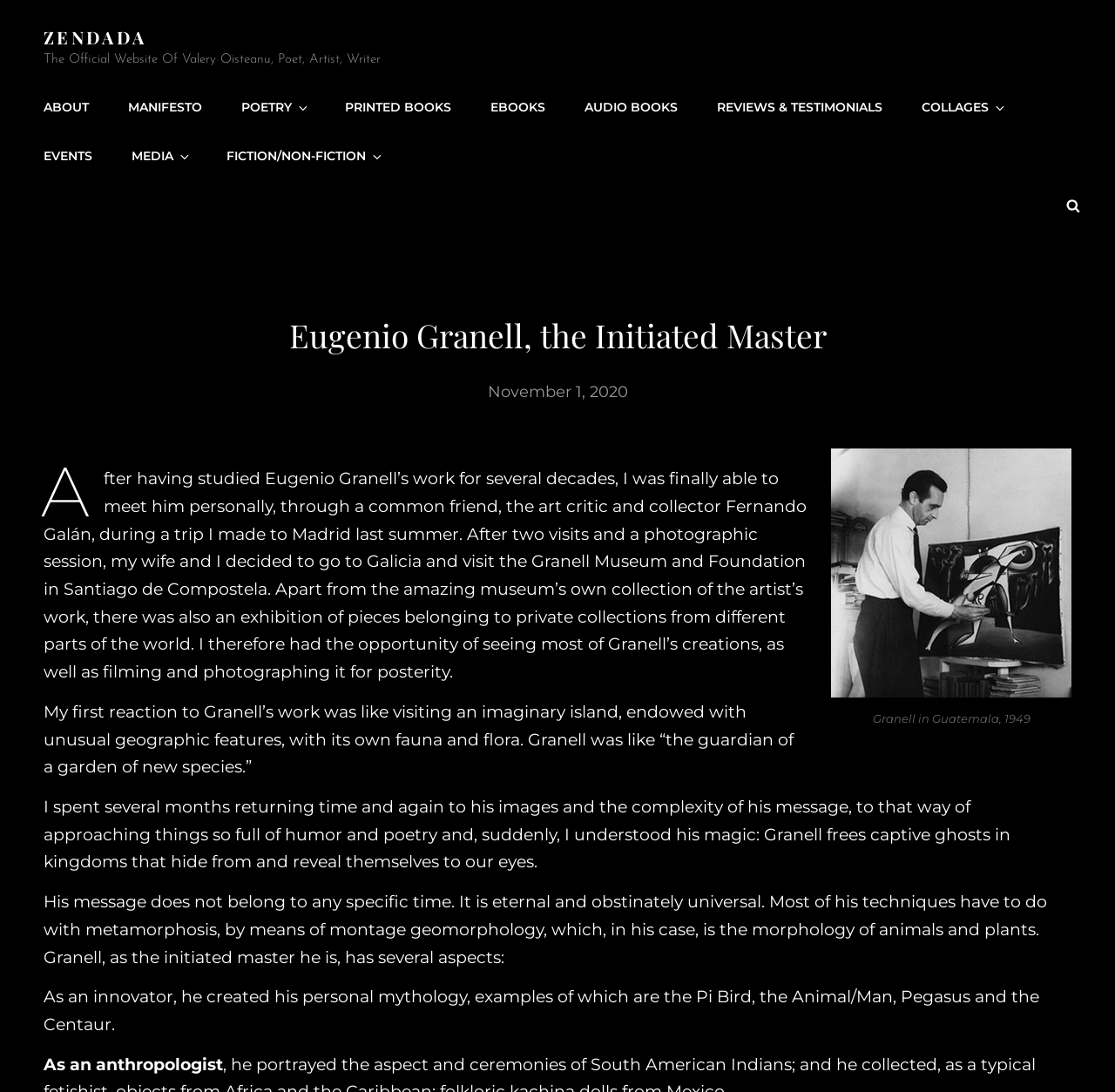Please study the image and answer the question comprehensively:
What is the year mentioned in the article?

The answer can be found in the link element 'November 1, 2020' which is located near the top of the webpage.